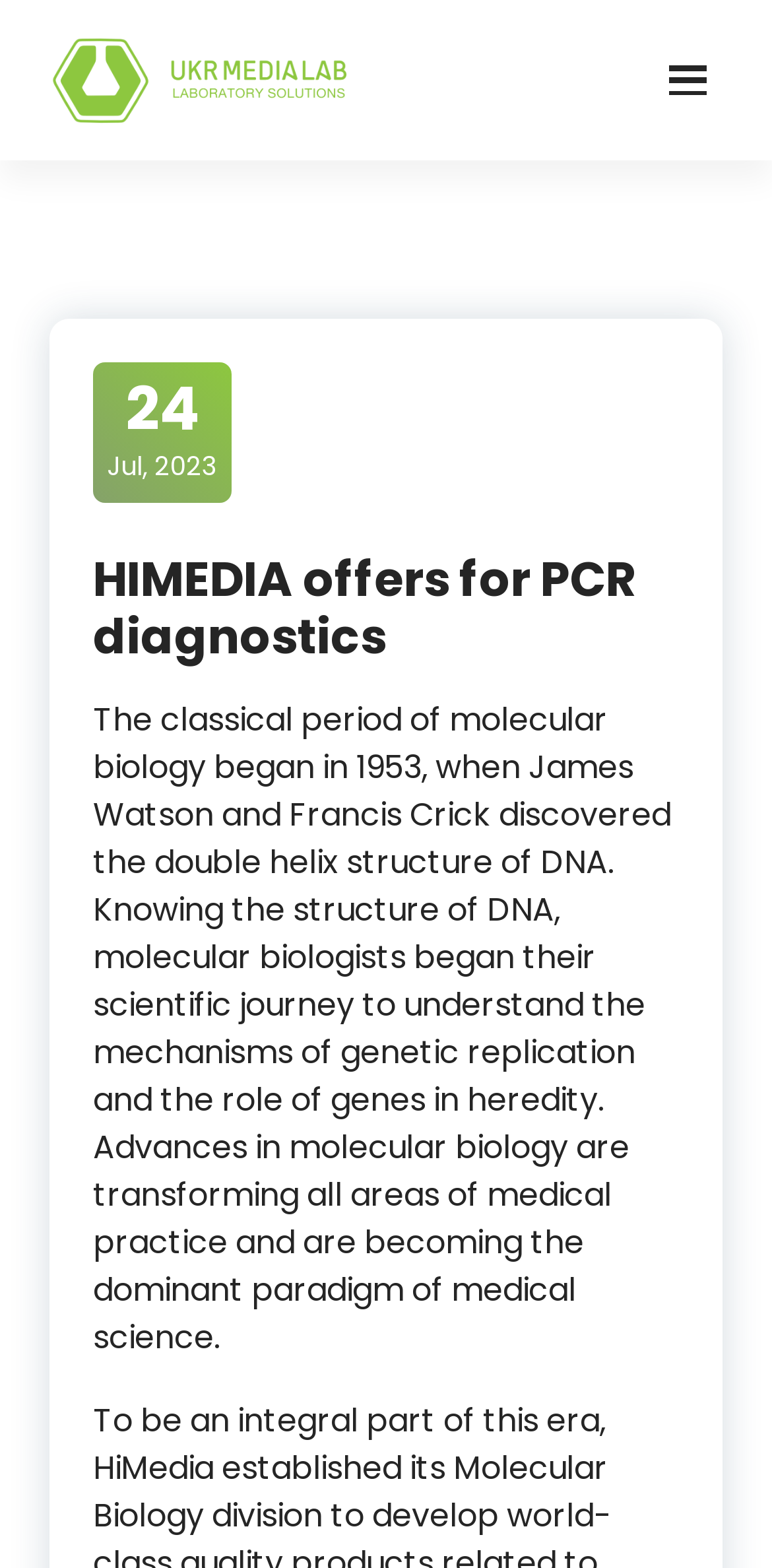What is the date mentioned on the webpage?
Can you provide an in-depth and detailed response to the question?

The date mentioned on the webpage is located at the top right corner, with a bounding box coordinate of [0.138, 0.24, 0.283, 0.309]. It is a link with the text '24 Jul, 2023'.